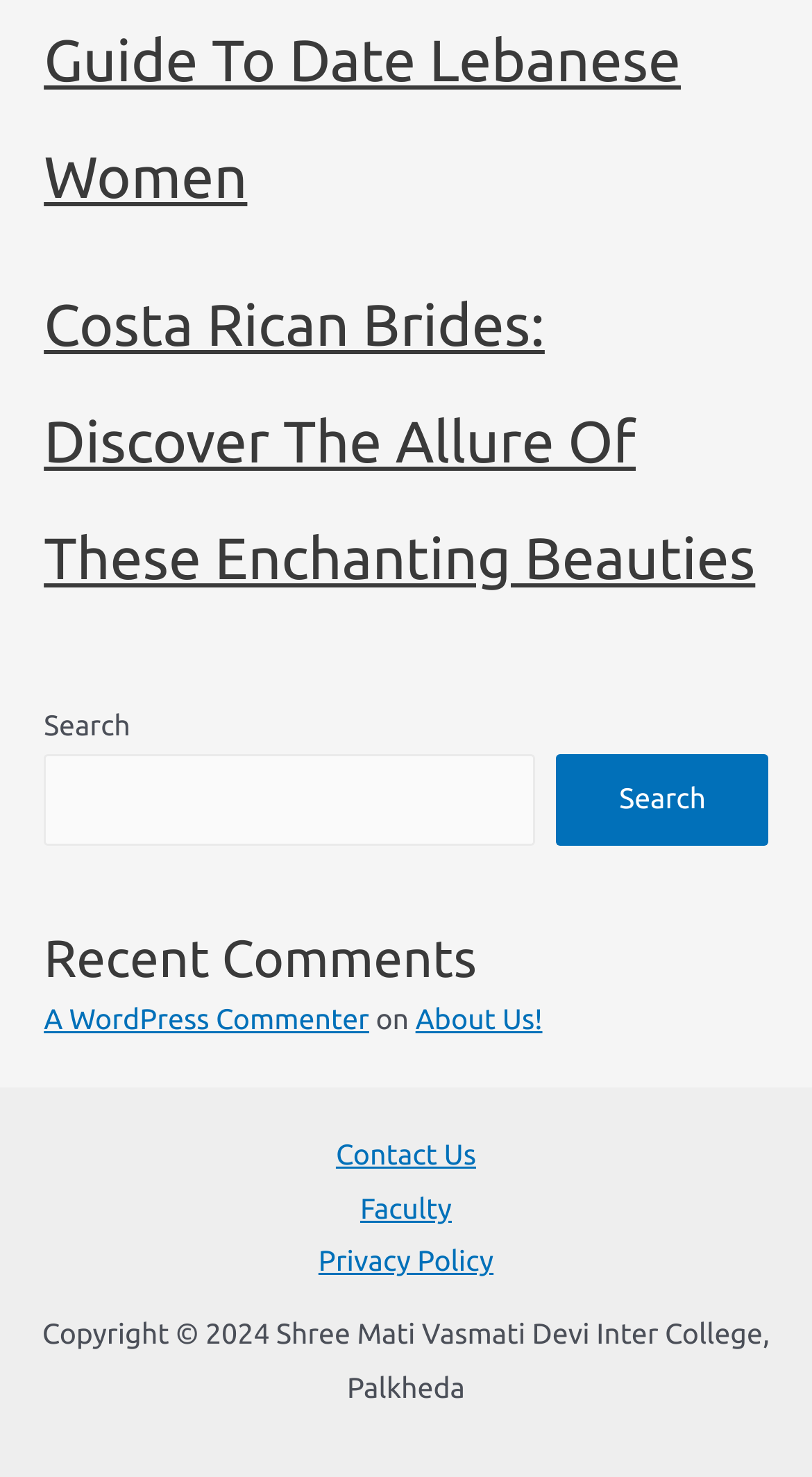Please study the image and answer the question comprehensively:
What is the topic of the first article link?

The first article link is located at the top of the webpage, and it has the title 'Guide To Date Lebanese Women'. This suggests that the article is about dating or relationships with Lebanese women.